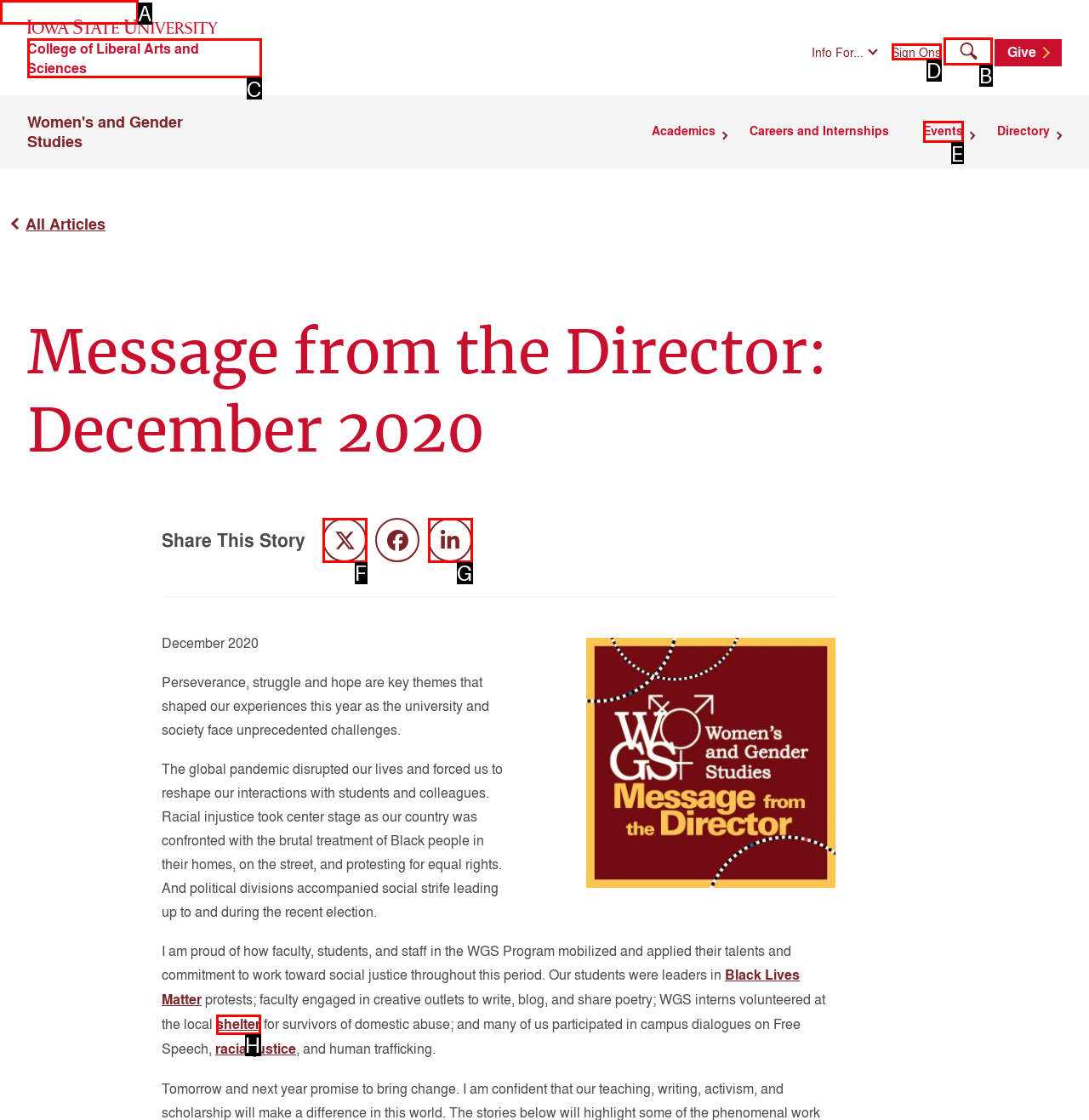Find the option you need to click to complete the following instruction: Read the recent post
Answer with the corresponding letter from the choices given directly.

None